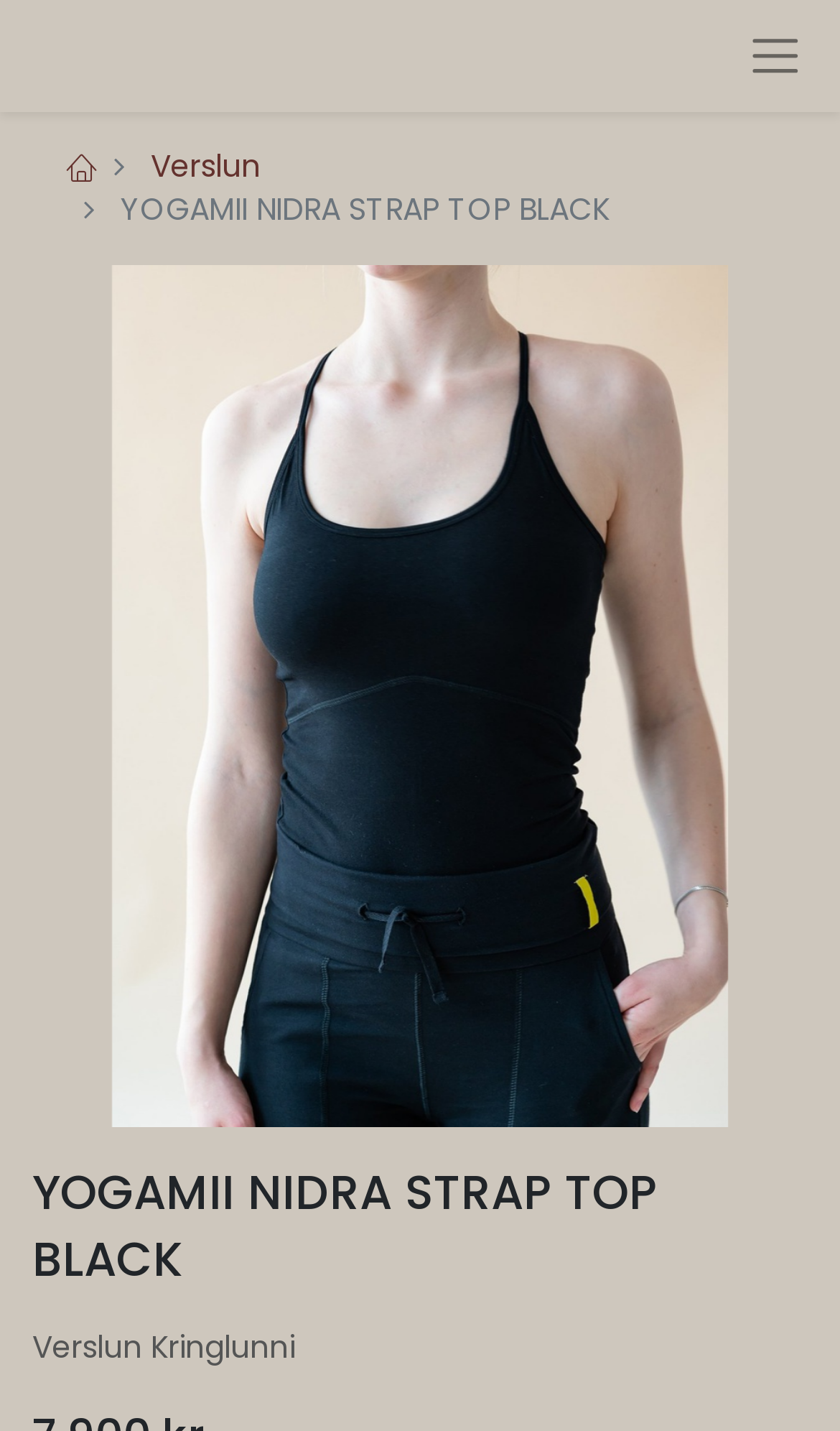Please extract the webpage's main title and generate its text content.

YOGAMII NIDRA STRAP TOP BLACK